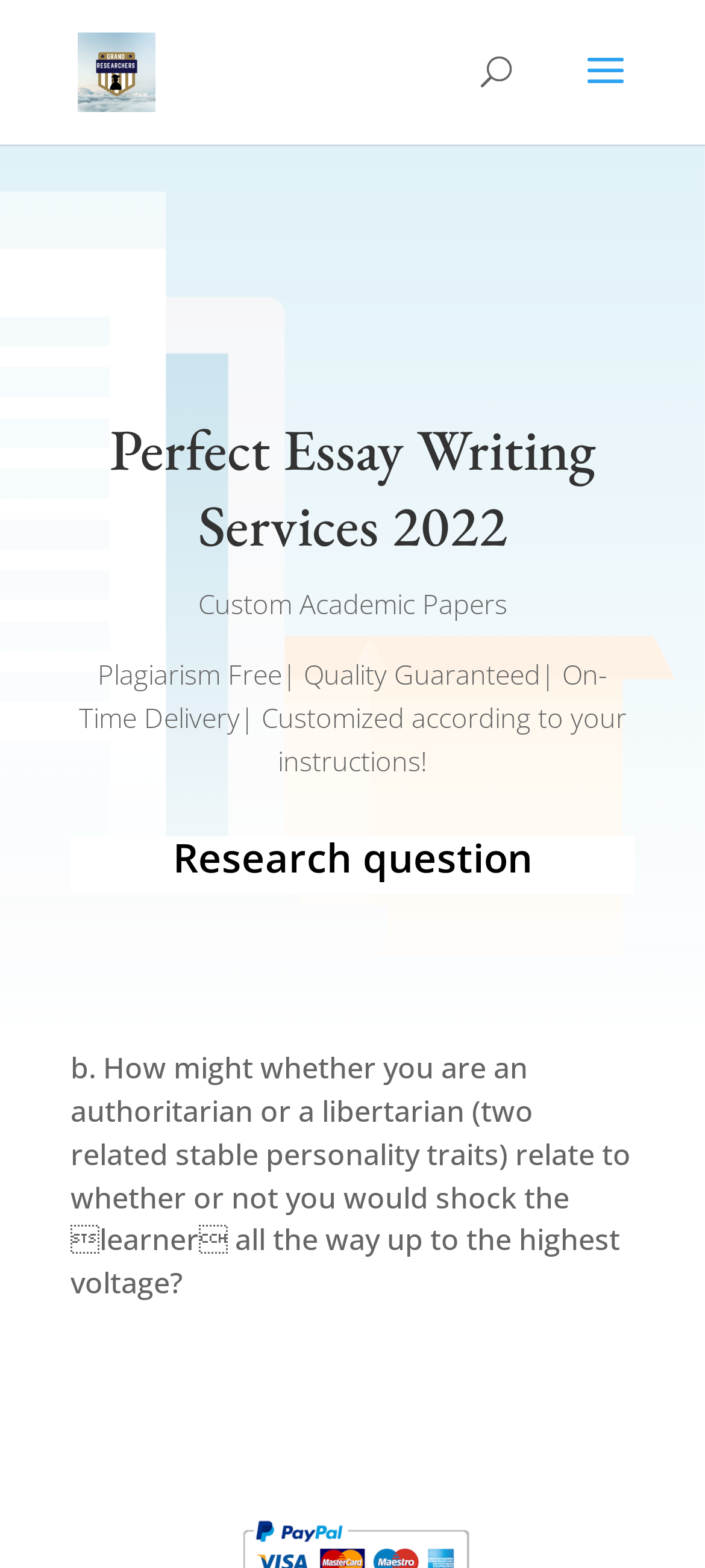Offer a detailed account of what is visible on the webpage.

The webpage is titled "Research question | Grand Researchers" and appears to be a service provider's website, likely an academic writing service. At the top left, there is a link to "Grand Researchers" accompanied by an image with the same name. 

Below the title, a search bar spans across the top of the page, taking up about half of the width. 

The main content of the page is divided into two sections. The first section is headed by "Perfect Essay Writing Services 2022" and describes the services offered, including custom academic papers, with guarantees of quality, on-time delivery, and customization according to instructions.

The second section is headed by "Research question" and appears to be a sample research question, which is a lengthy text discussing the relationship between authoritarian or libertarian personality traits and the willingness to administer high voltage shocks to a learner.

At the bottom of the page, there is a prominent "ORDER NOW" link, encouraging visitors to place an order.